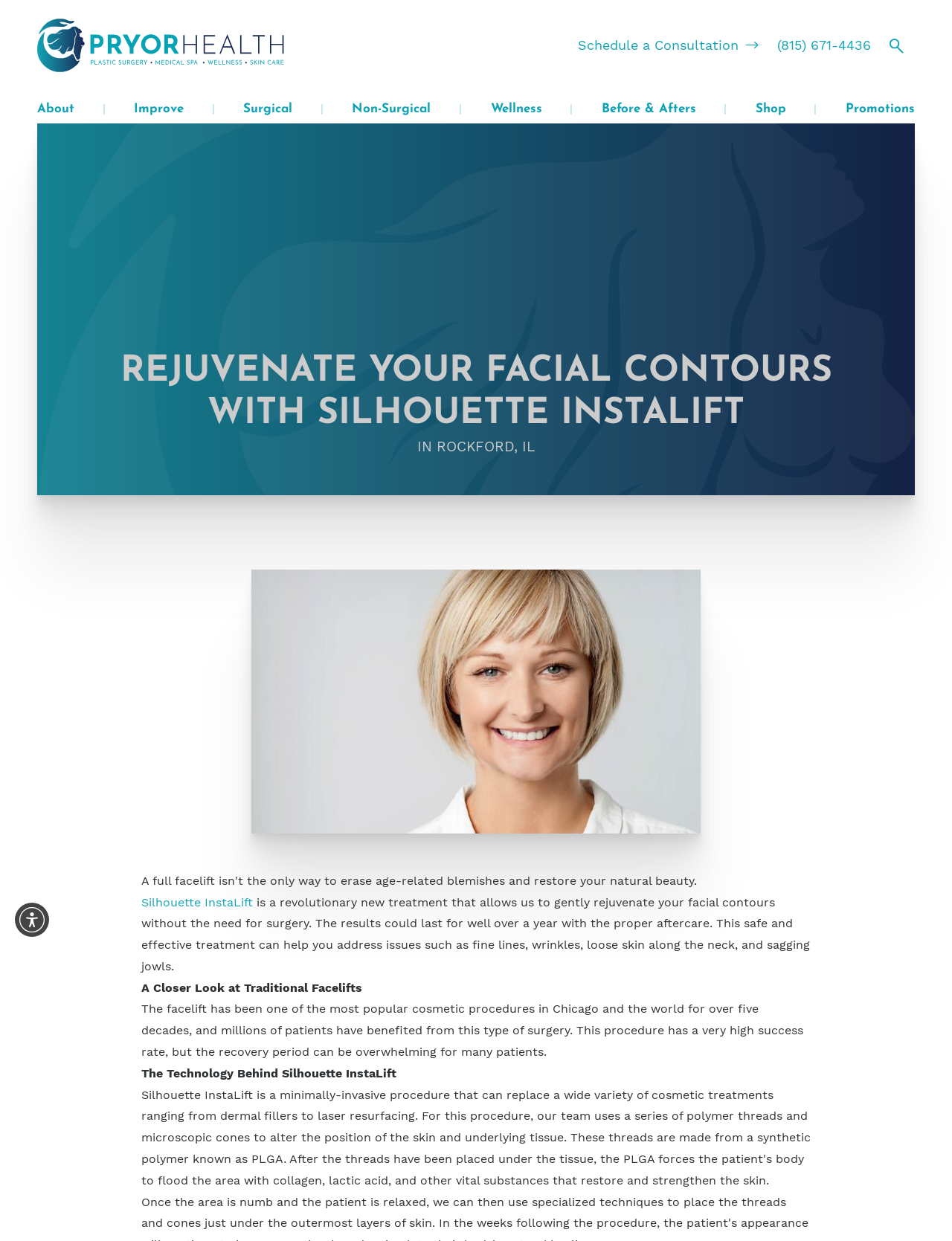Reply to the question with a single word or phrase:
What is the second option under 'Our Practice'?

Dr. Rodriguez